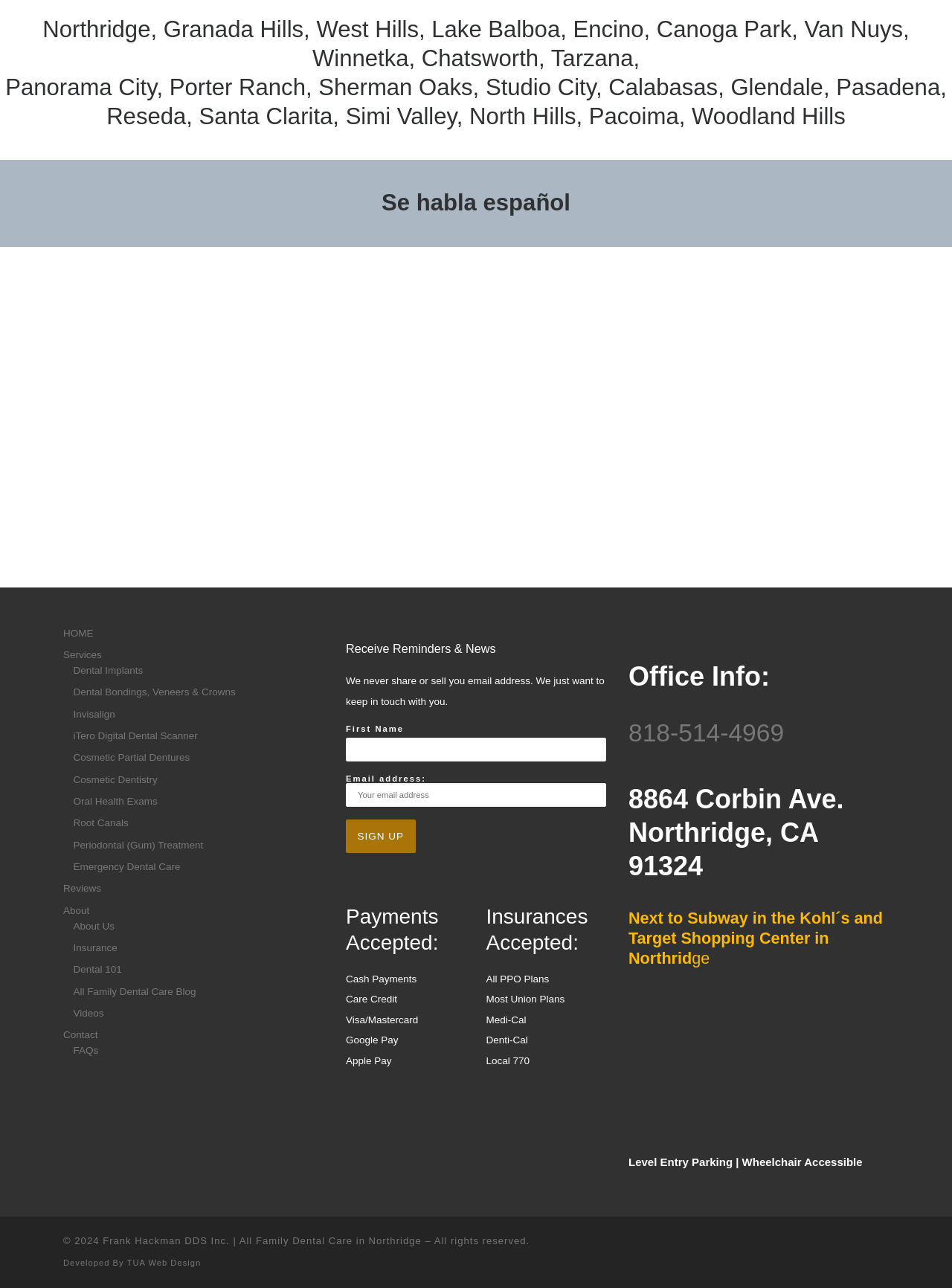Please respond to the question with a concise word or phrase:
What is the name of the dental care center?

All Family Dental Care